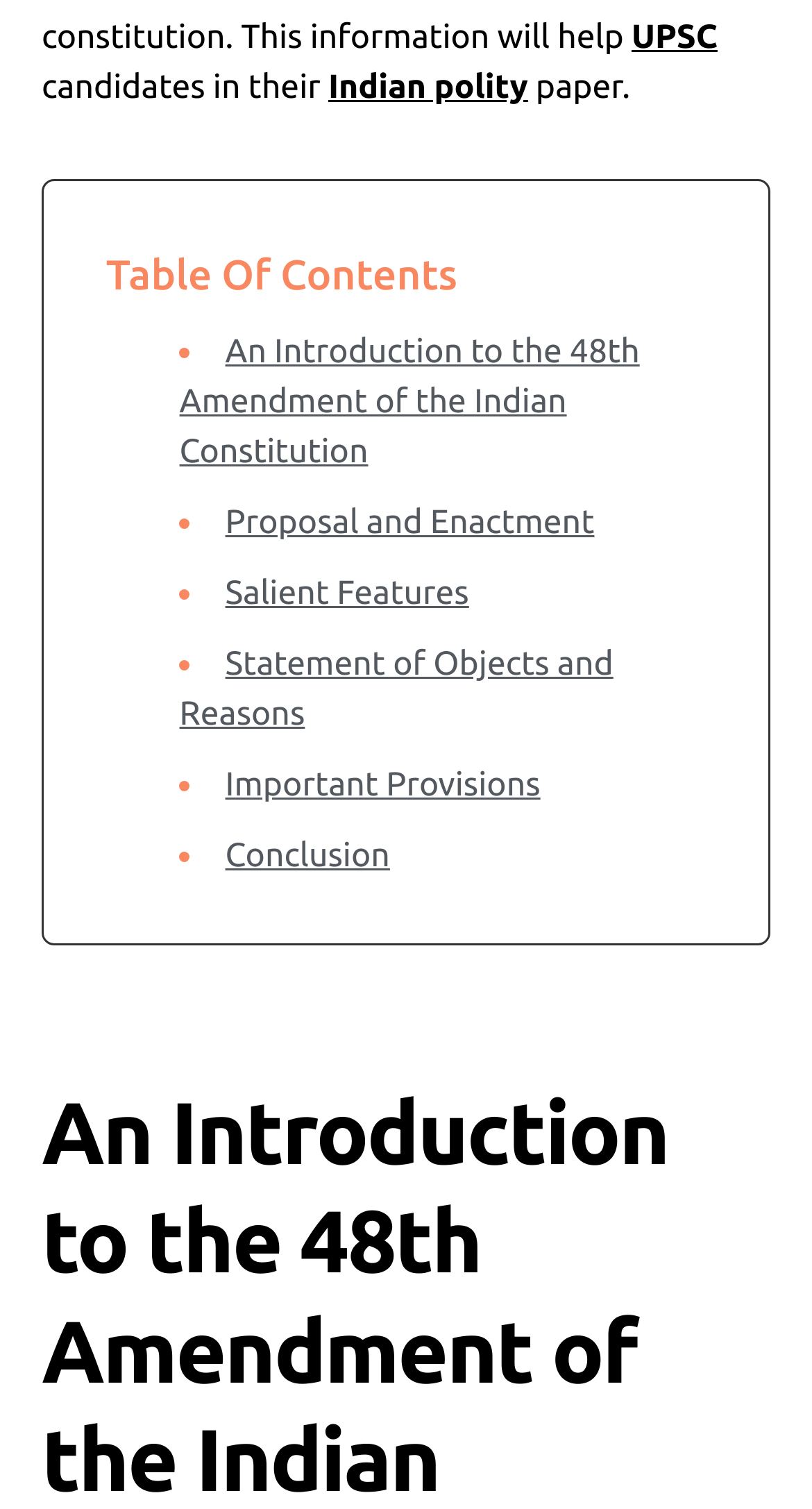Determine the bounding box coordinates for the clickable element required to fulfill the instruction: "go to Proposal and Enactment". Provide the coordinates as four float numbers between 0 and 1, i.e., [left, top, right, bottom].

[0.277, 0.334, 0.732, 0.359]